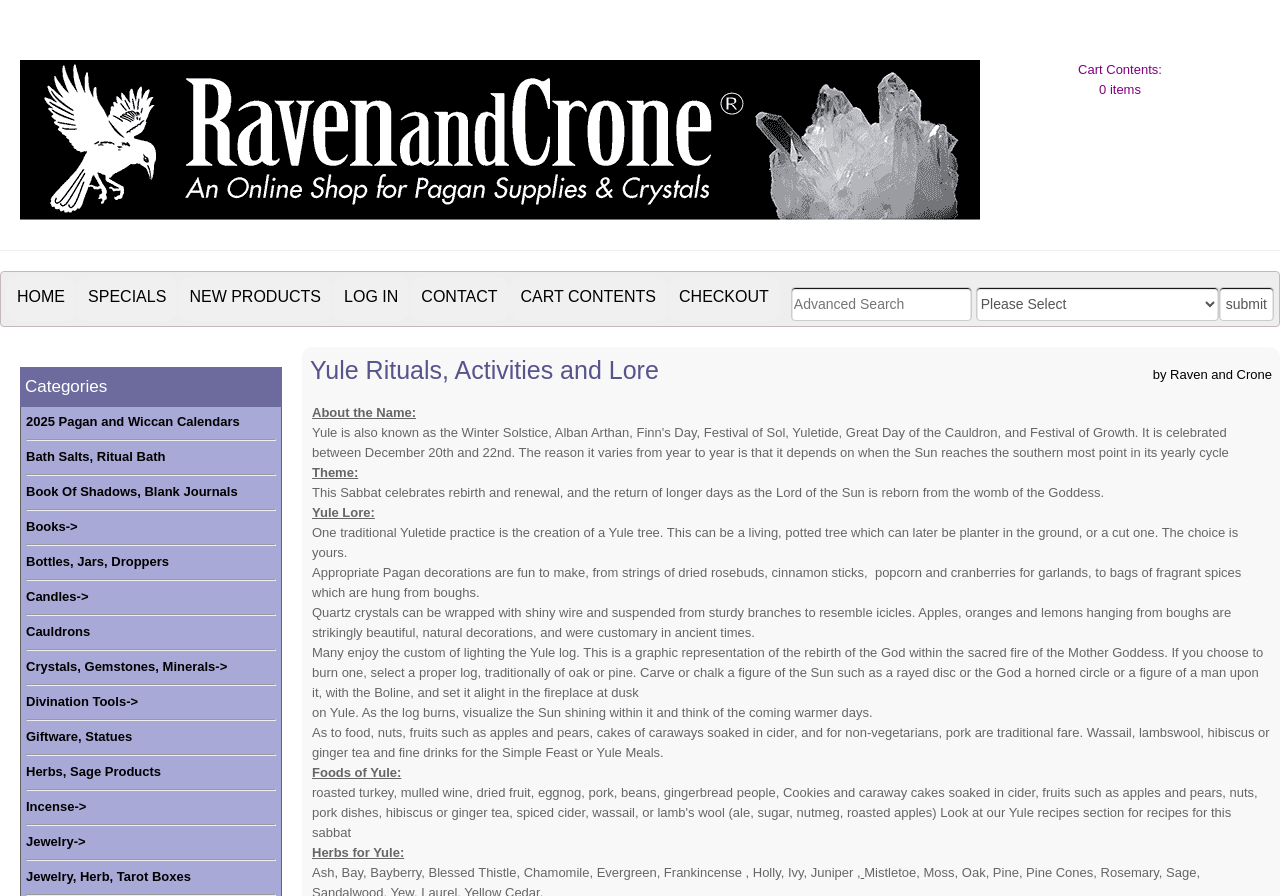Please find the bounding box coordinates of the element that you should click to achieve the following instruction: "View cart contents". The coordinates should be presented as four float numbers between 0 and 1: [left, top, right, bottom].

[0.842, 0.069, 0.908, 0.086]